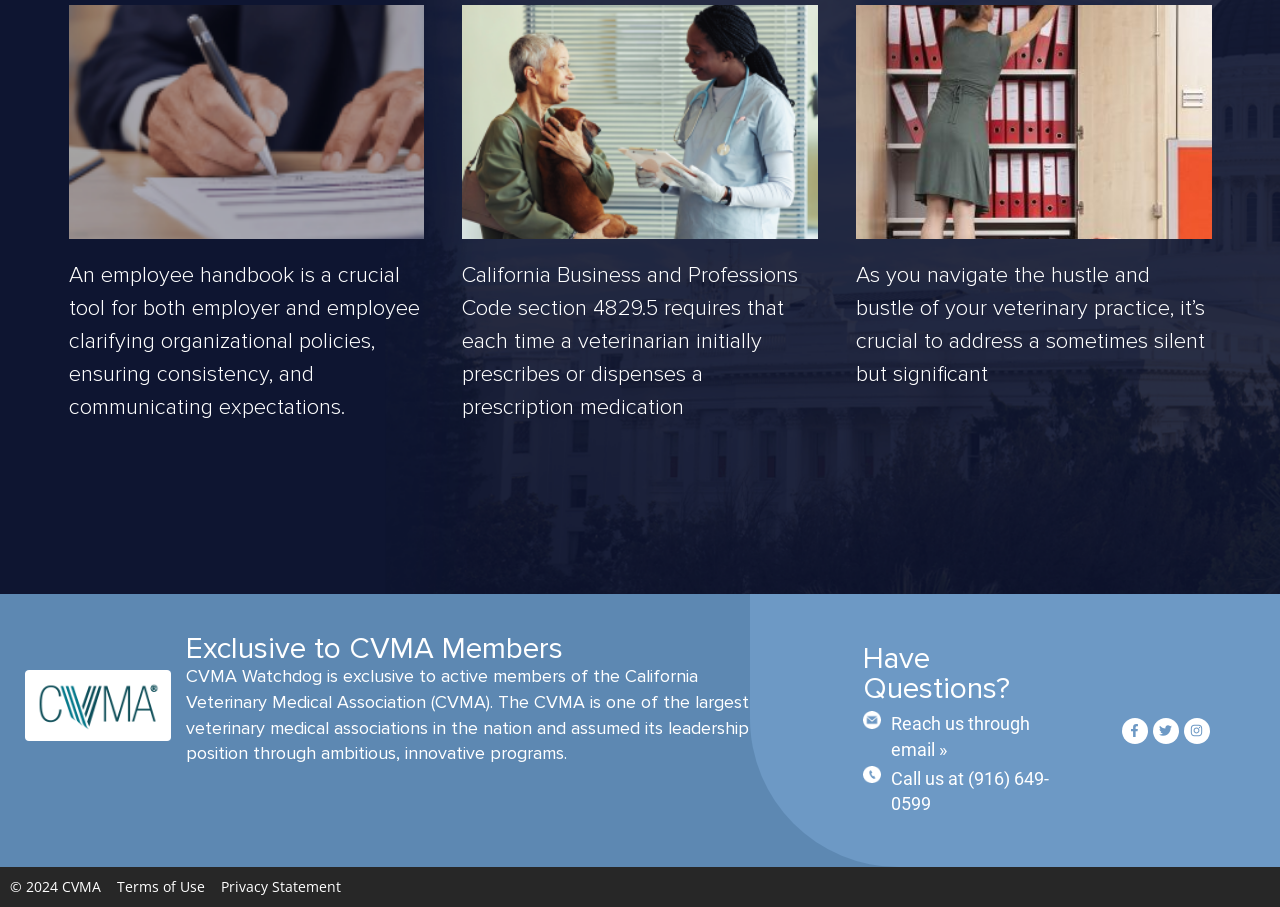Locate the bounding box of the UI element described in the following text: "Terms of Use".

[0.091, 0.967, 0.16, 0.989]